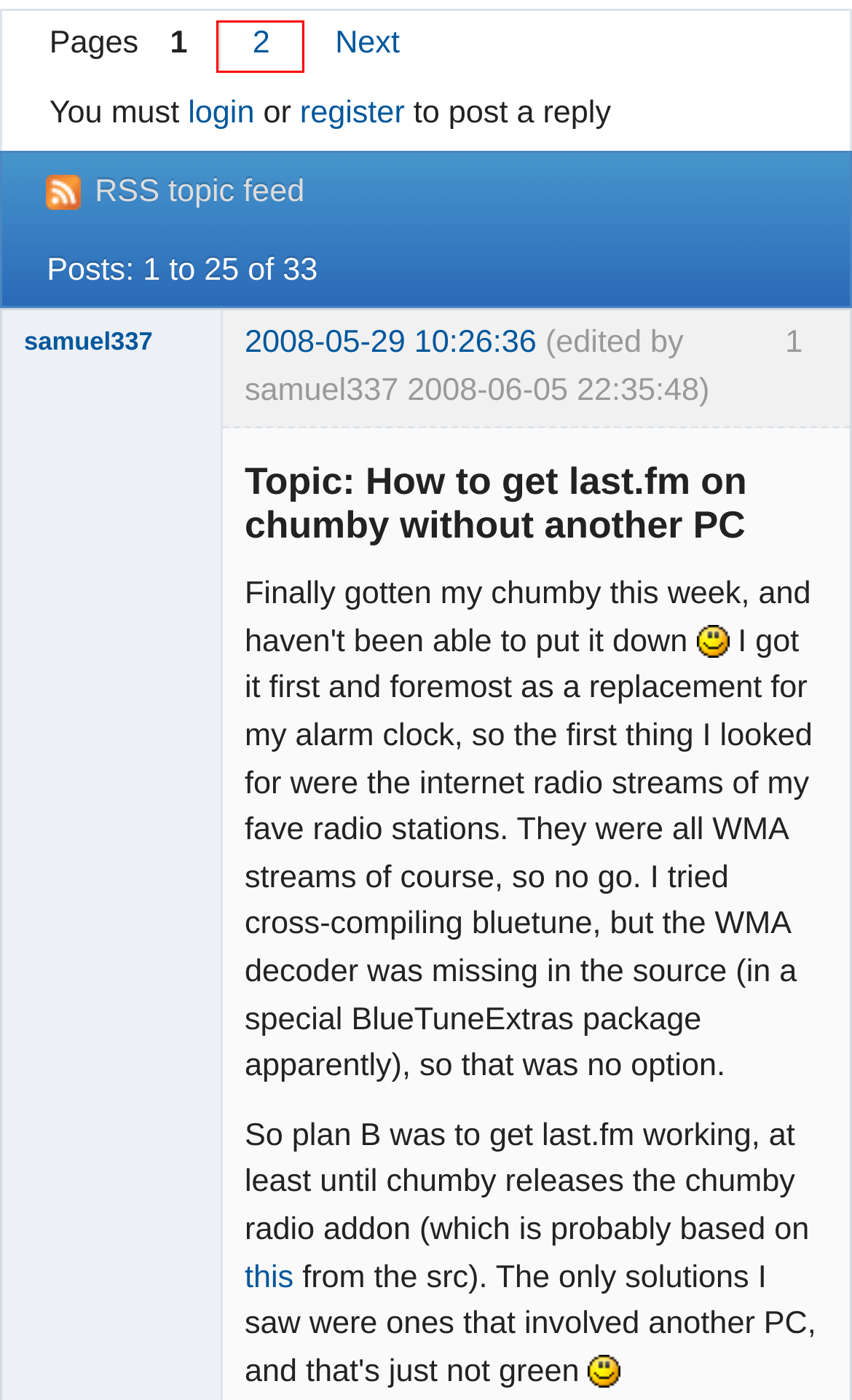You have a screenshot of a webpage with a red rectangle bounding box around an element. Identify the best matching webpage description for the new page that appears after clicking the element in the bounding box. The descriptions are:
A. Rules — chumbysphere forum
B. How to get last.fm on chumby without another PC (Page 2) — Software — chumbysphere forum
C. samuel337's profile — chumbysphere forum
D. Login to chumbysphere forum — chumbysphere forum
E. Search — chumbysphere forum
F. User list (Page 1) — chumbysphere forum
G. Silicon Labs
H. chumbysphere forum — How to get last.fm on chumby without another PC

B